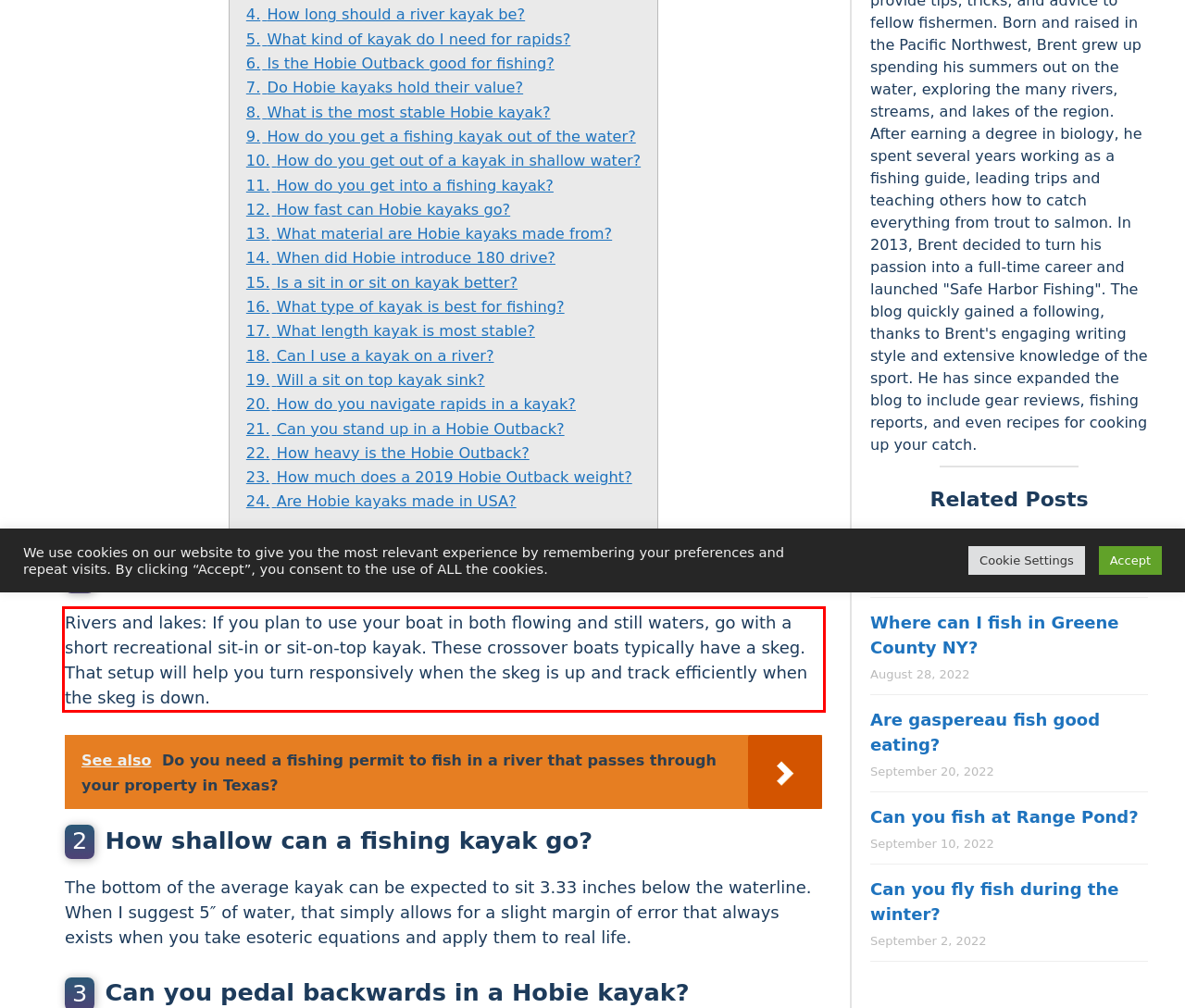Given a webpage screenshot, locate the red bounding box and extract the text content found inside it.

Rivers and lakes: If you plan to use your boat in both flowing and still waters, go with a short recreational sit-in or sit-on-top kayak. These crossover boats typically have a skeg. That setup will help you turn responsively when the skeg is up and track efficiently when the skeg is down.